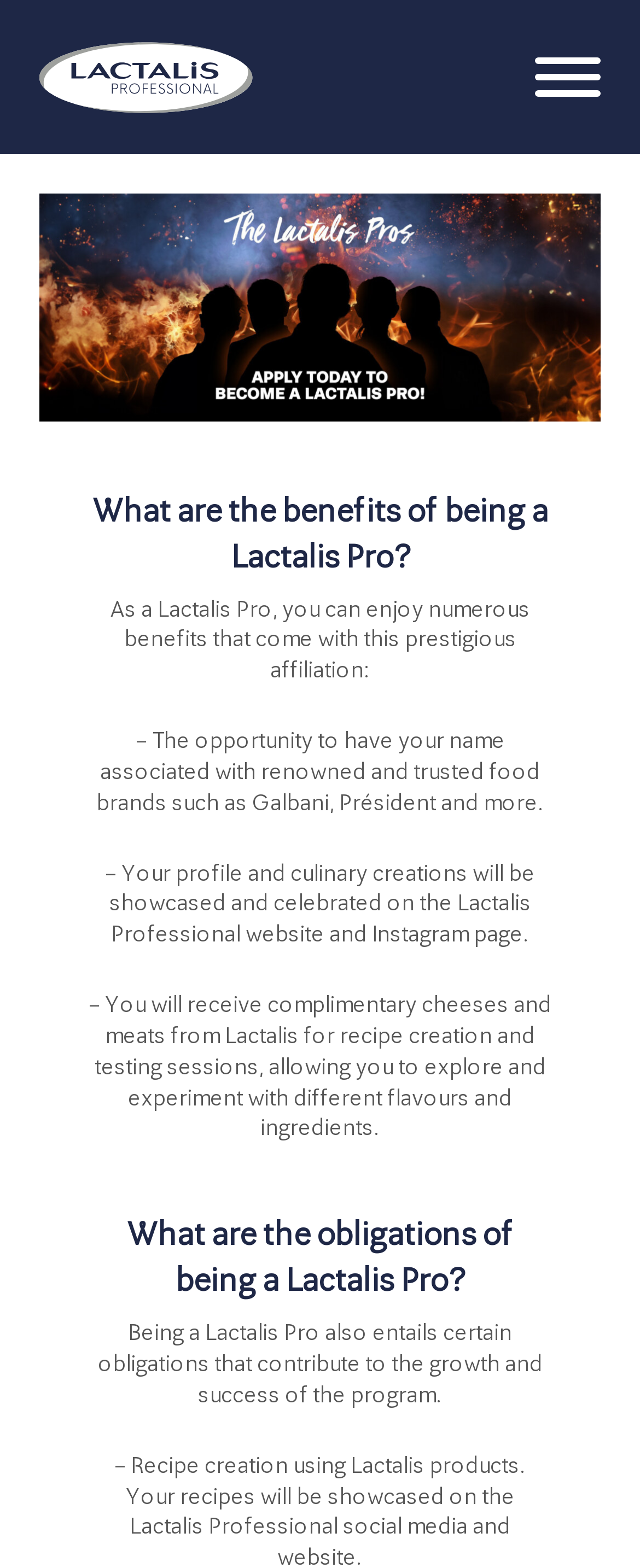Use a single word or phrase to answer the question: 
What is the topic of the 'MASTERCLASS VIDEOS' link?

Cooking